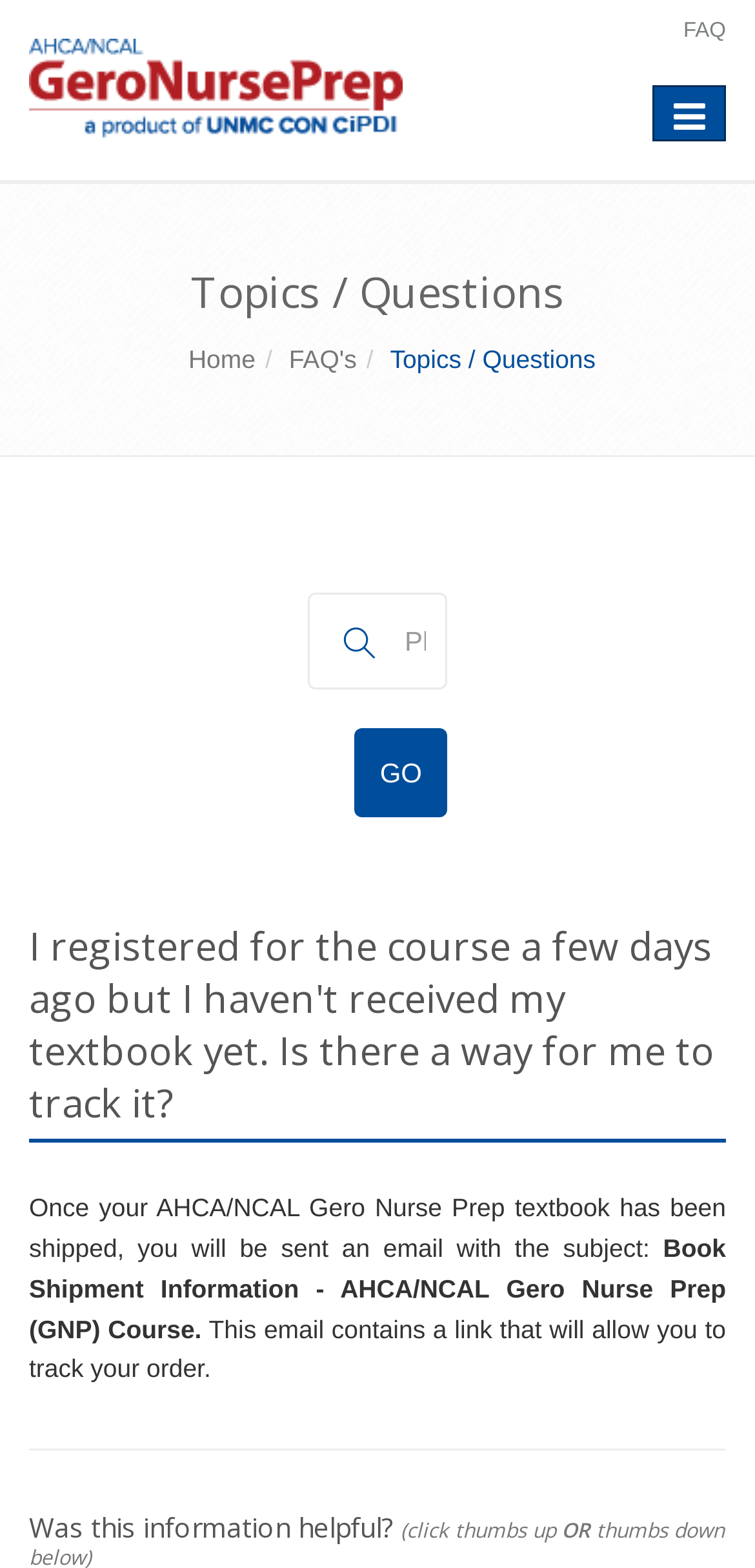What is the topic of the first FAQ question?
Provide a one-word or short-phrase answer based on the image.

Tracking textbook order